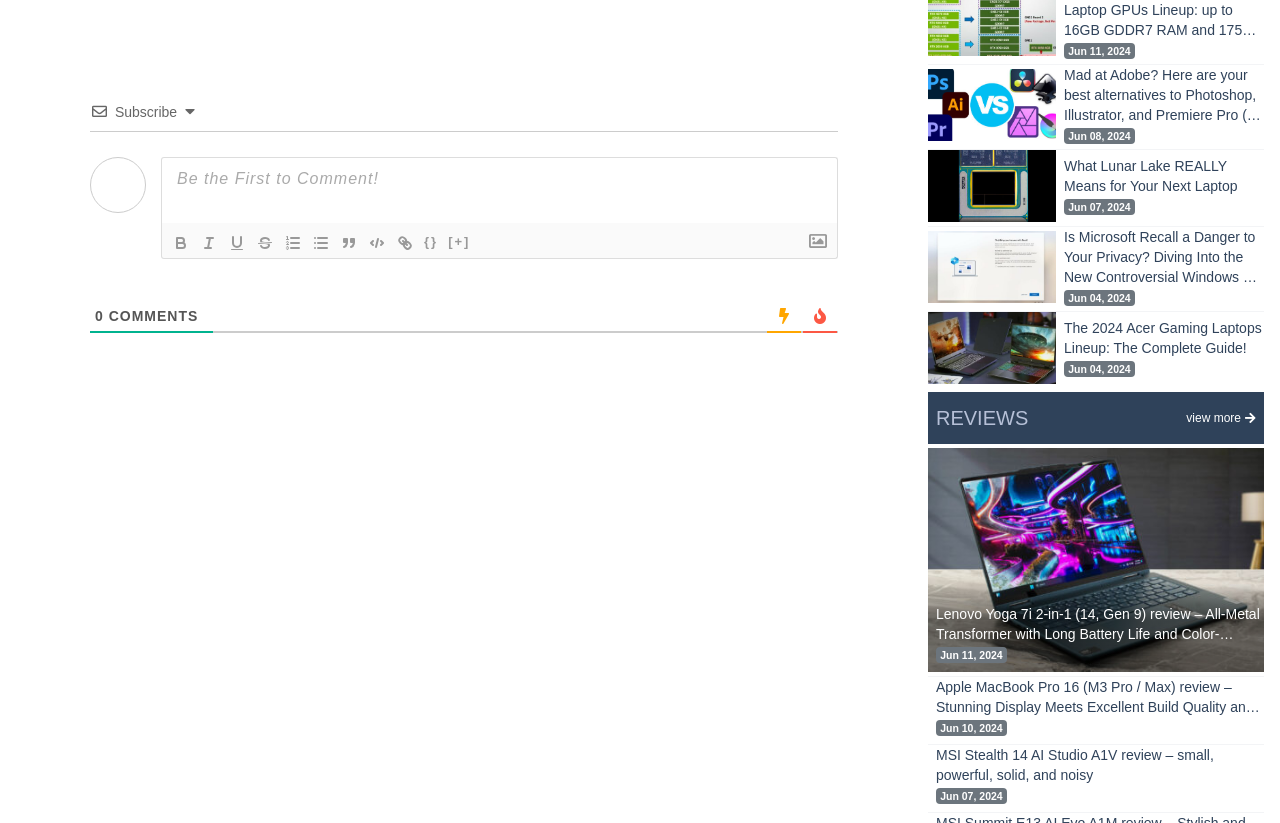Provide the bounding box coordinates of the UI element that matches the description: "view more".

[0.927, 0.498, 0.988, 0.518]